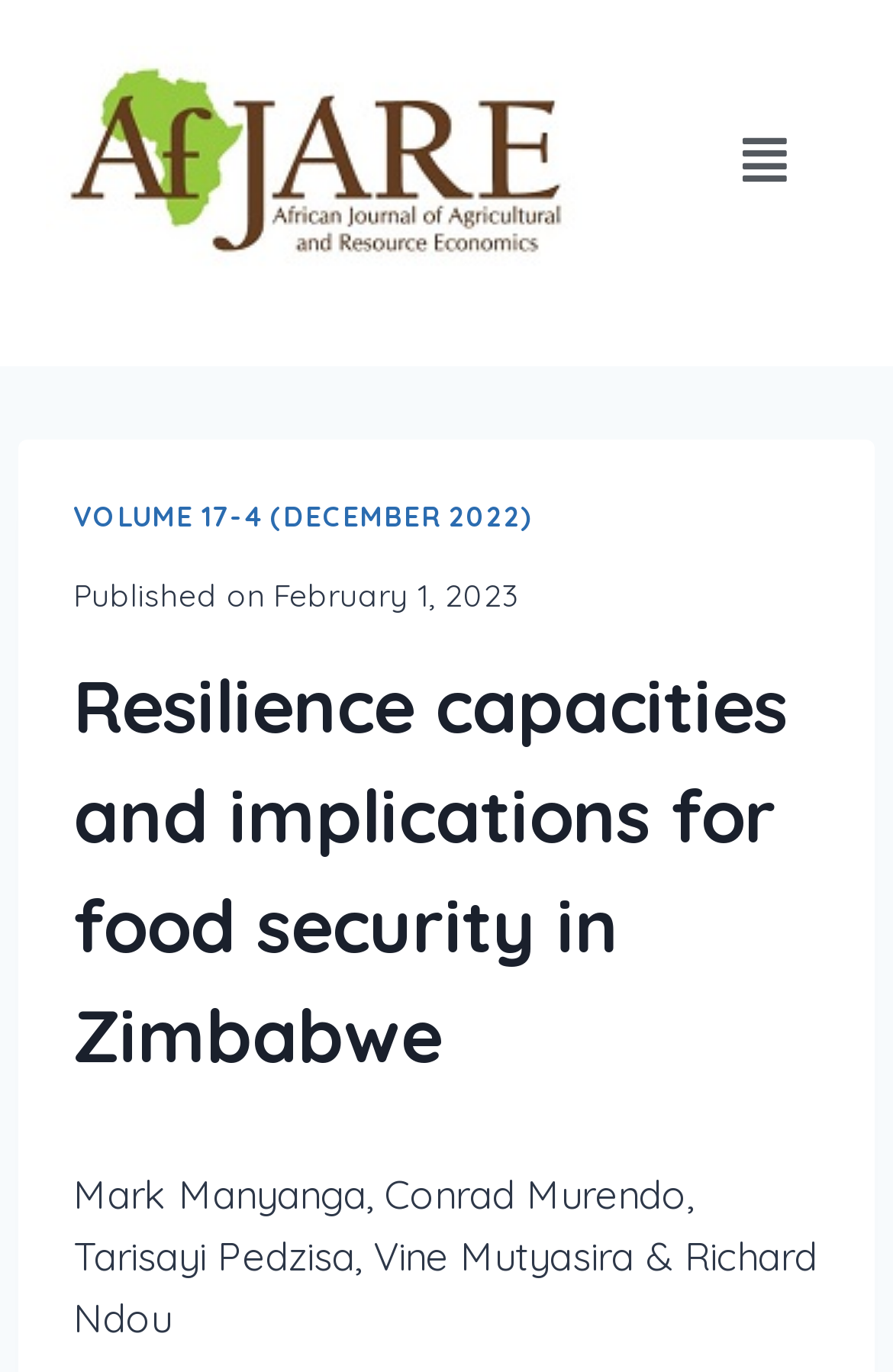Who are the authors of the article?
Based on the image content, provide your answer in one word or a short phrase.

Mark Manyanga, Conrad Murendo, Tarisayi Pedzisa, Vine Mutyasira & Richard Ndou